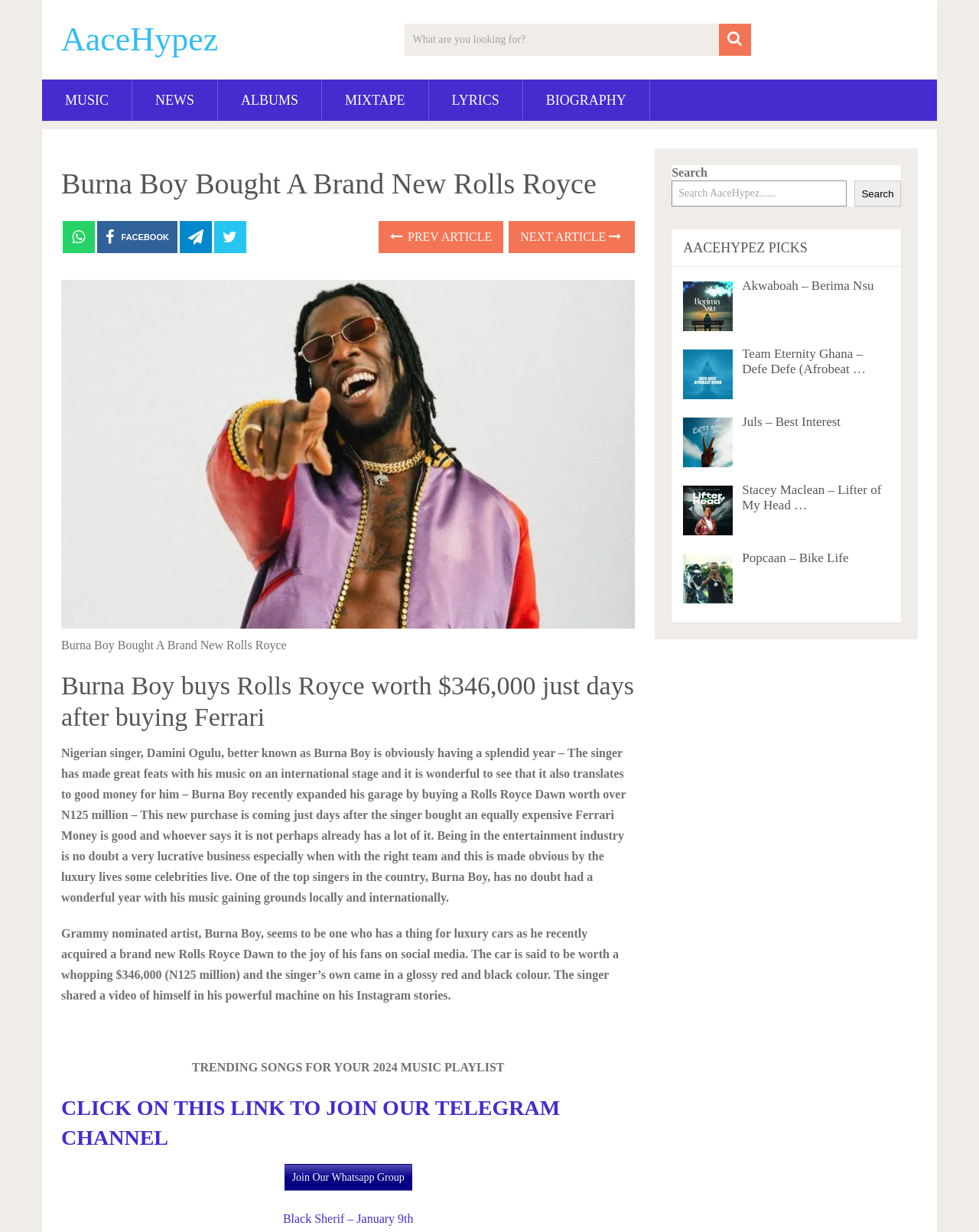What is the color of the Rolls Royce?
Refer to the screenshot and answer in one word or phrase.

Red and black